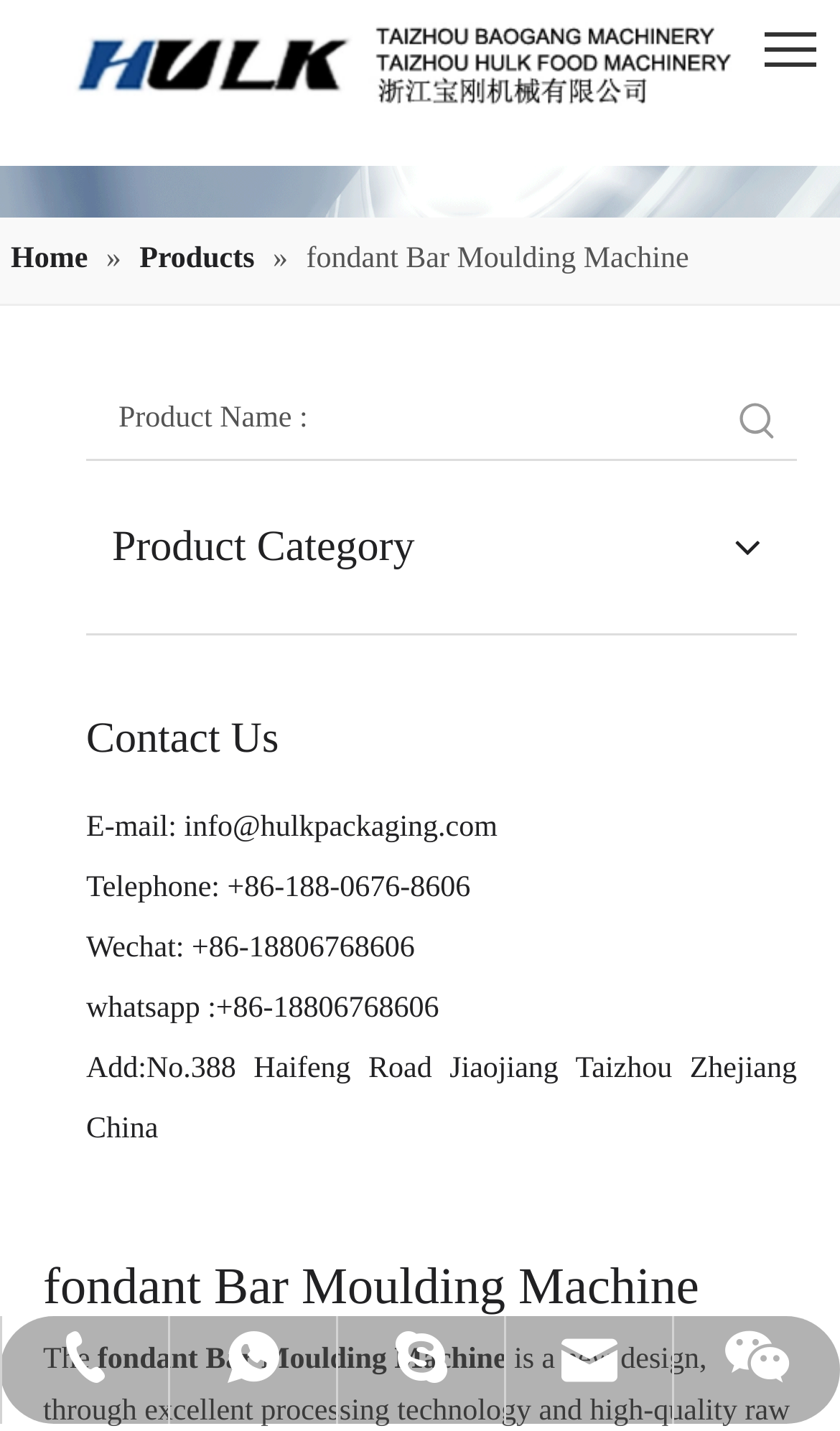Locate the bounding box coordinates of the element to click to perform the following action: 'Click on the 'Products' link'. The coordinates should be given as four float values between 0 and 1, in the form of [left, top, right, bottom].

[0.166, 0.336, 0.312, 0.359]